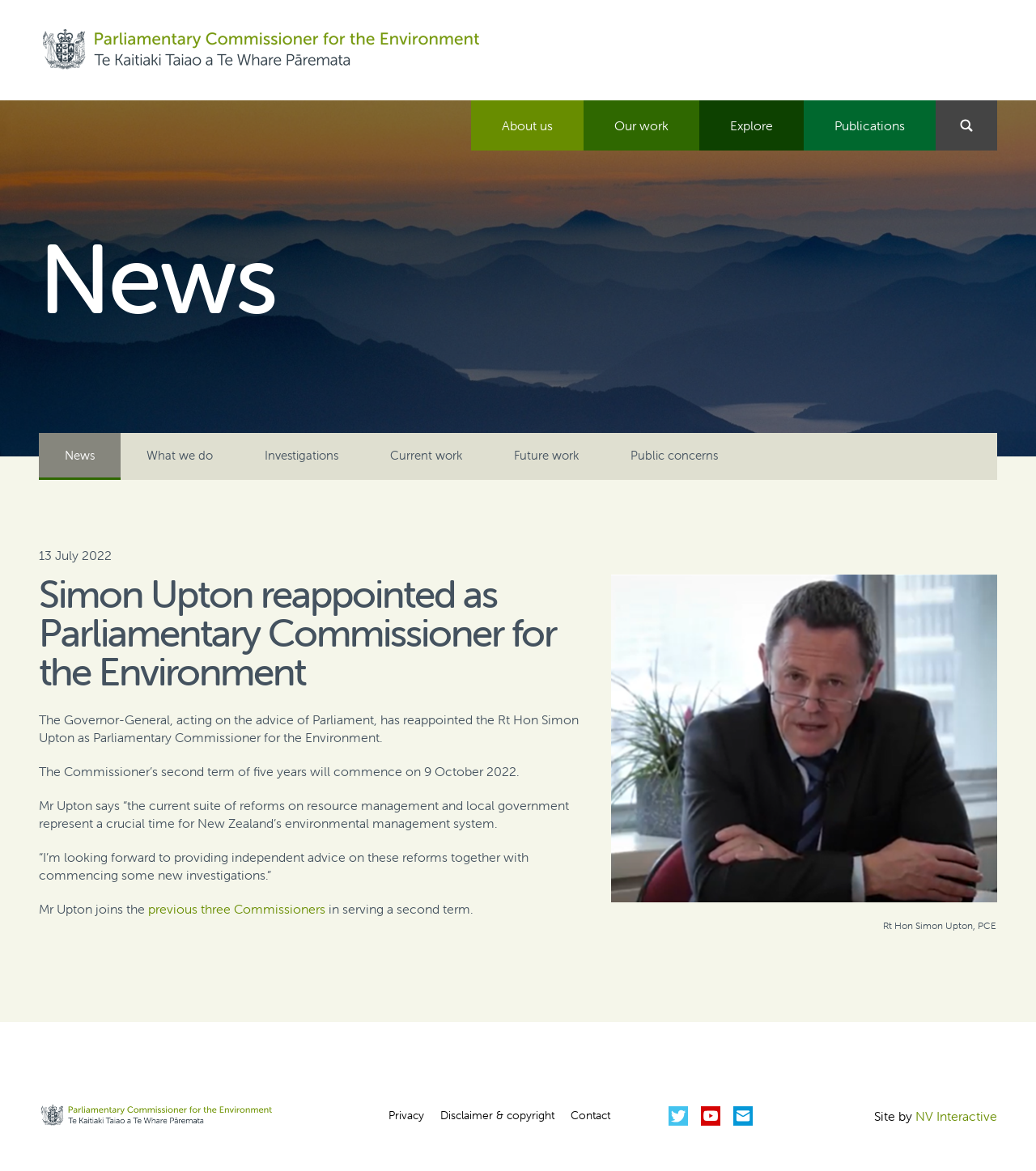Please identify the coordinates of the bounding box that should be clicked to fulfill this instruction: "Click the 'Publications' link".

[0.776, 0.086, 0.903, 0.129]